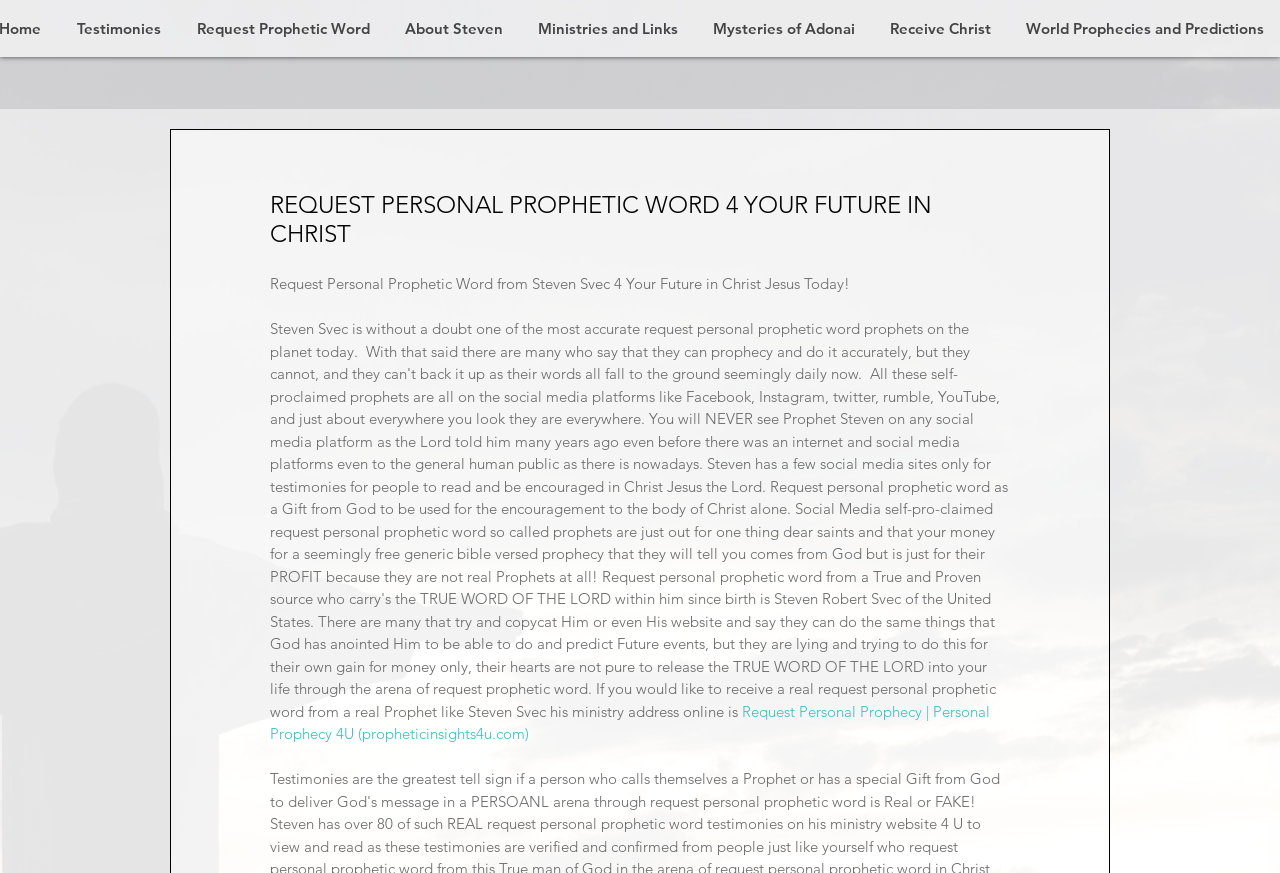Refer to the screenshot and answer the following question in detail:
What is the purpose of this webpage?

Based on the webpage's content, it appears that the purpose of this webpage is to allow users to request a personal prophetic word from Steven Svec, a prophet who claims to be accurate in his prophecies. The webpage provides links to request a prophetic word, as well as other related resources.